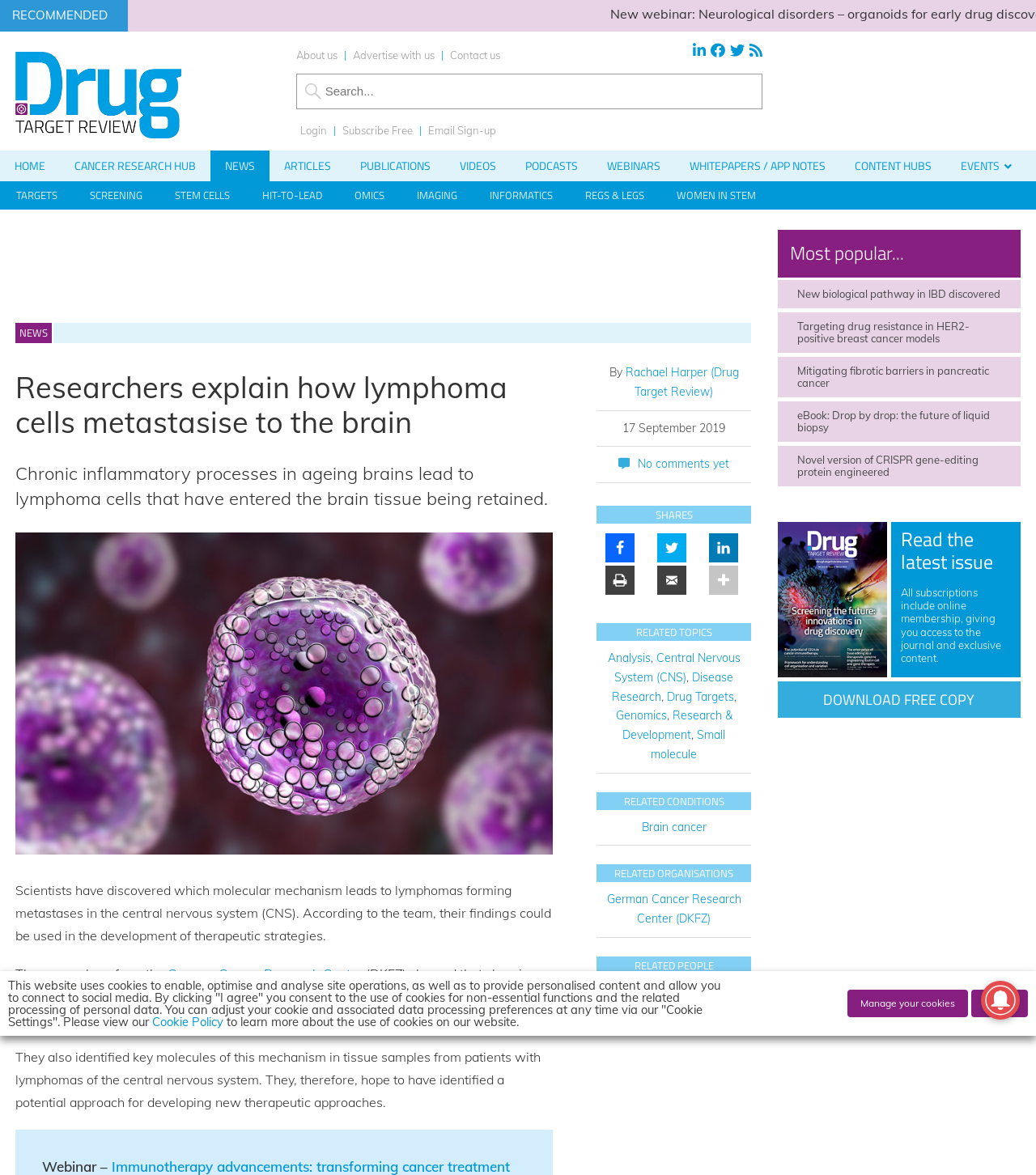Please specify the bounding box coordinates of the element that should be clicked to execute the given instruction: 'Register for the webinar on immunotherapy advancements'. Ensure the coordinates are four float numbers between 0 and 1, expressed as [left, top, right, bottom].

[0.108, 0.985, 0.492, 1.0]